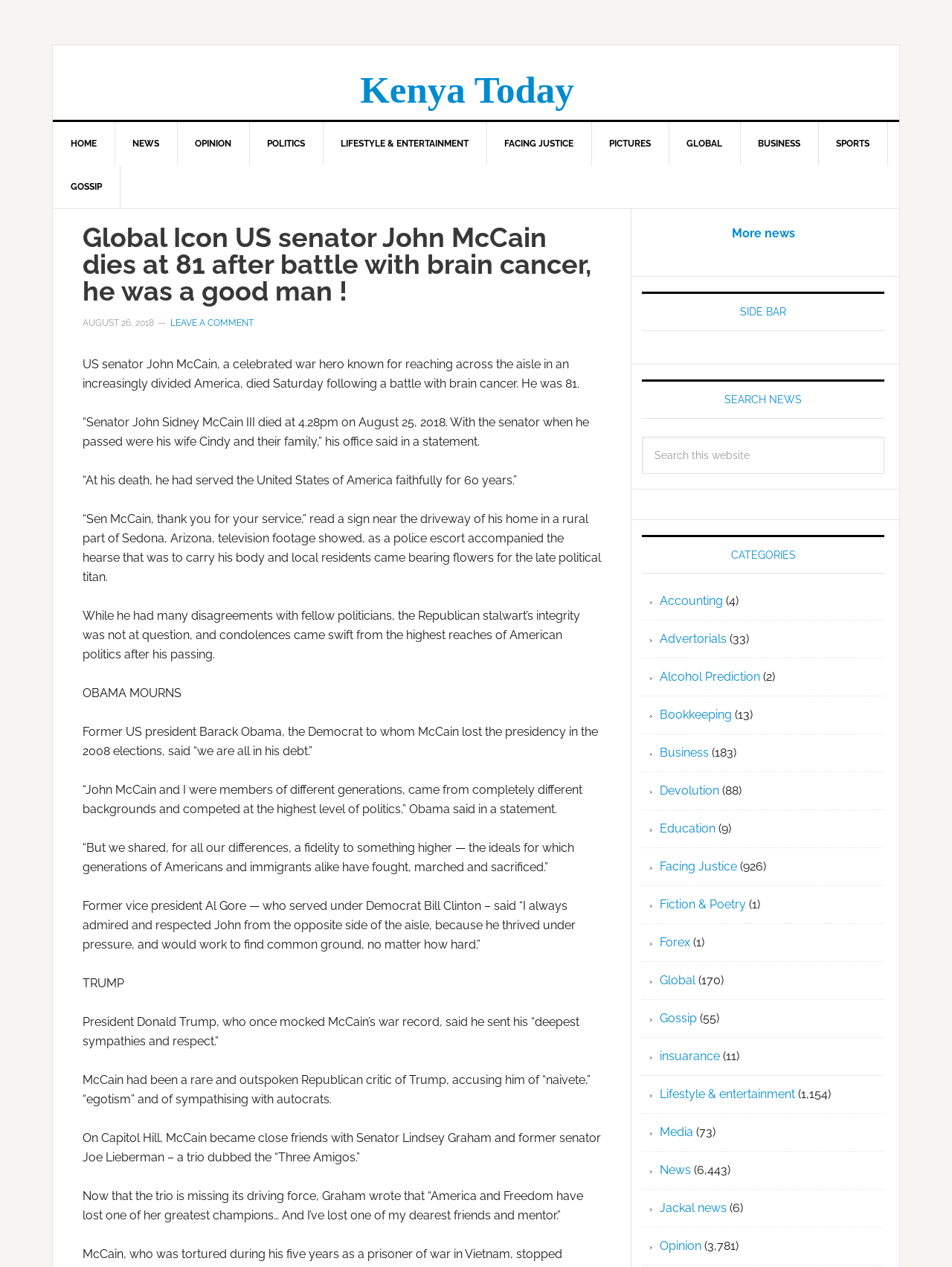Please identify the bounding box coordinates of the clickable area that will fulfill the following instruction: "Read more news". The coordinates should be in the format of four float numbers between 0 and 1, i.e., [left, top, right, bottom].

[0.768, 0.179, 0.835, 0.19]